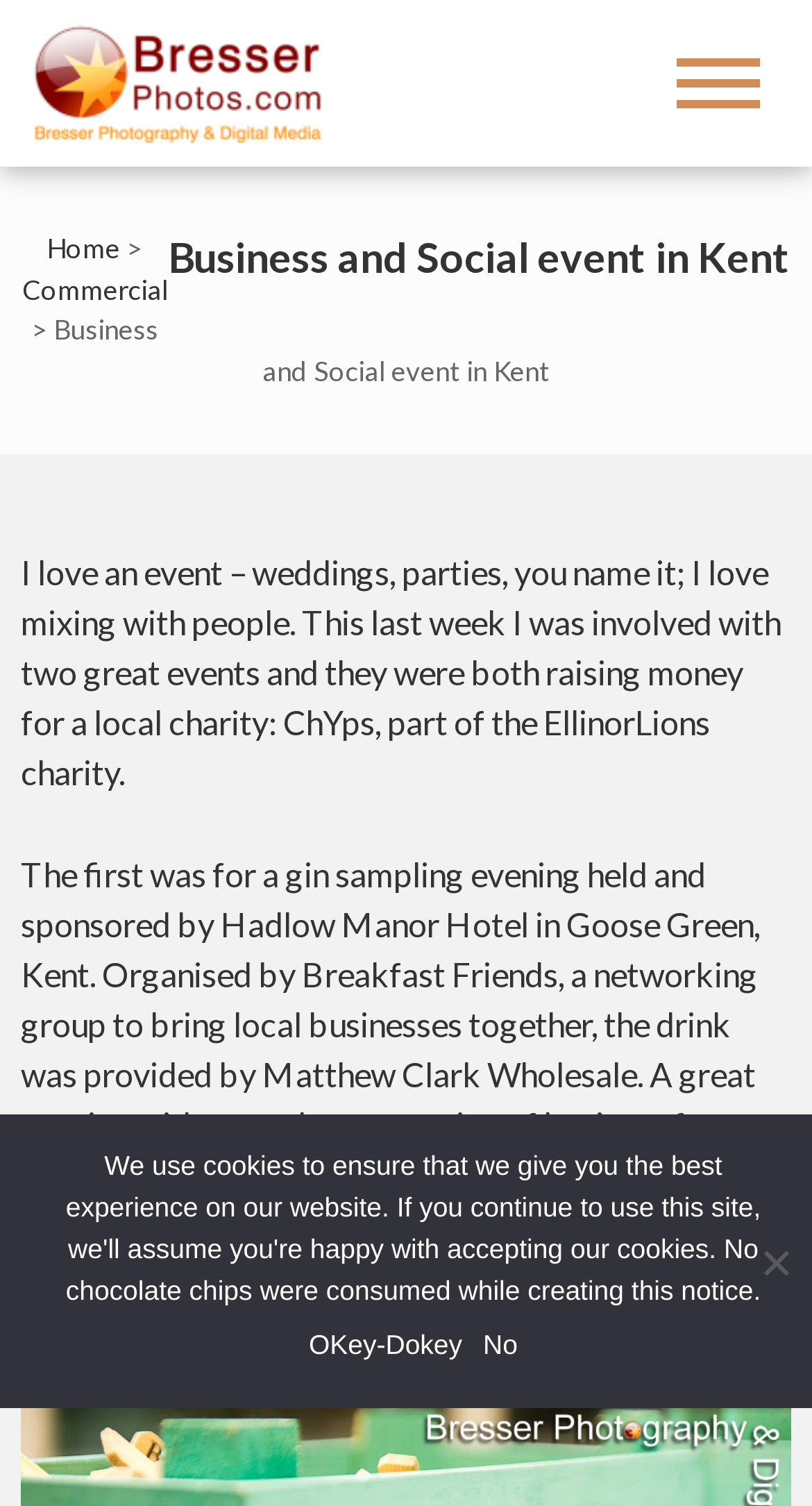Locate the bounding box of the user interface element based on this description: "Breakfast Friends".

[0.372, 0.633, 0.687, 0.66]